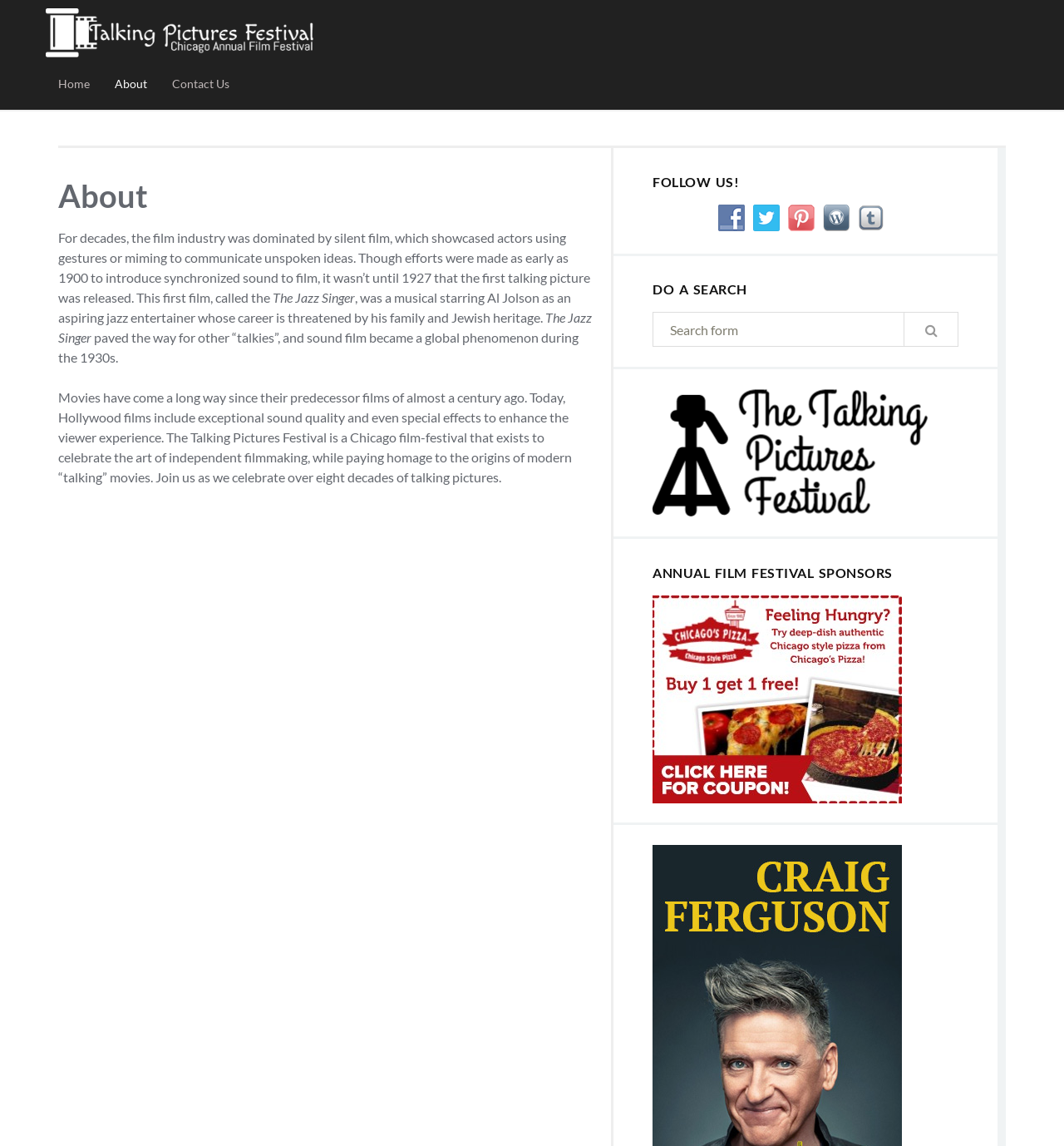Find the bounding box coordinates for the HTML element specified by: "name="s" placeholder="Search form"".

[0.613, 0.272, 0.901, 0.303]